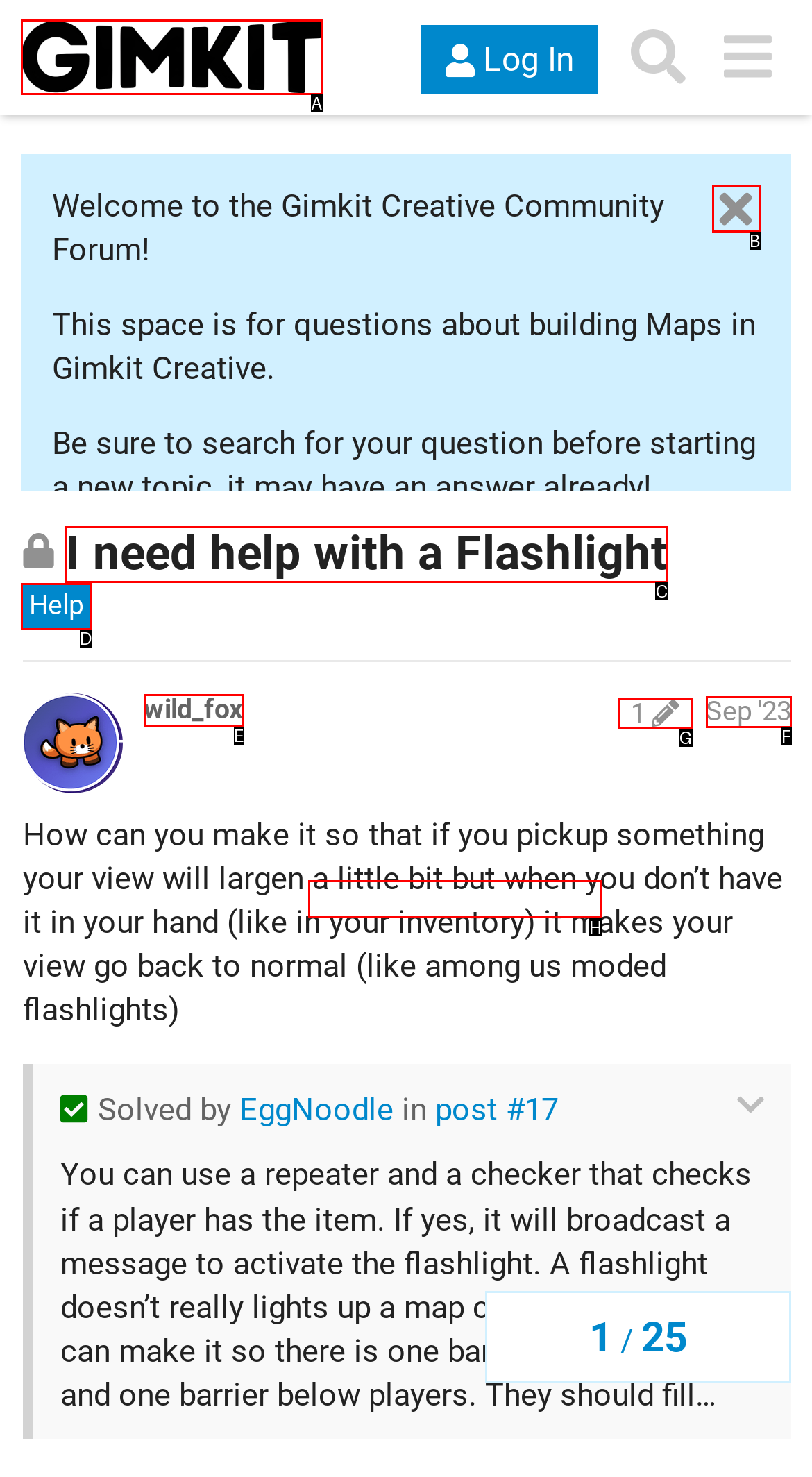Given the description: ​, determine the corresponding lettered UI element.
Answer with the letter of the selected option.

B